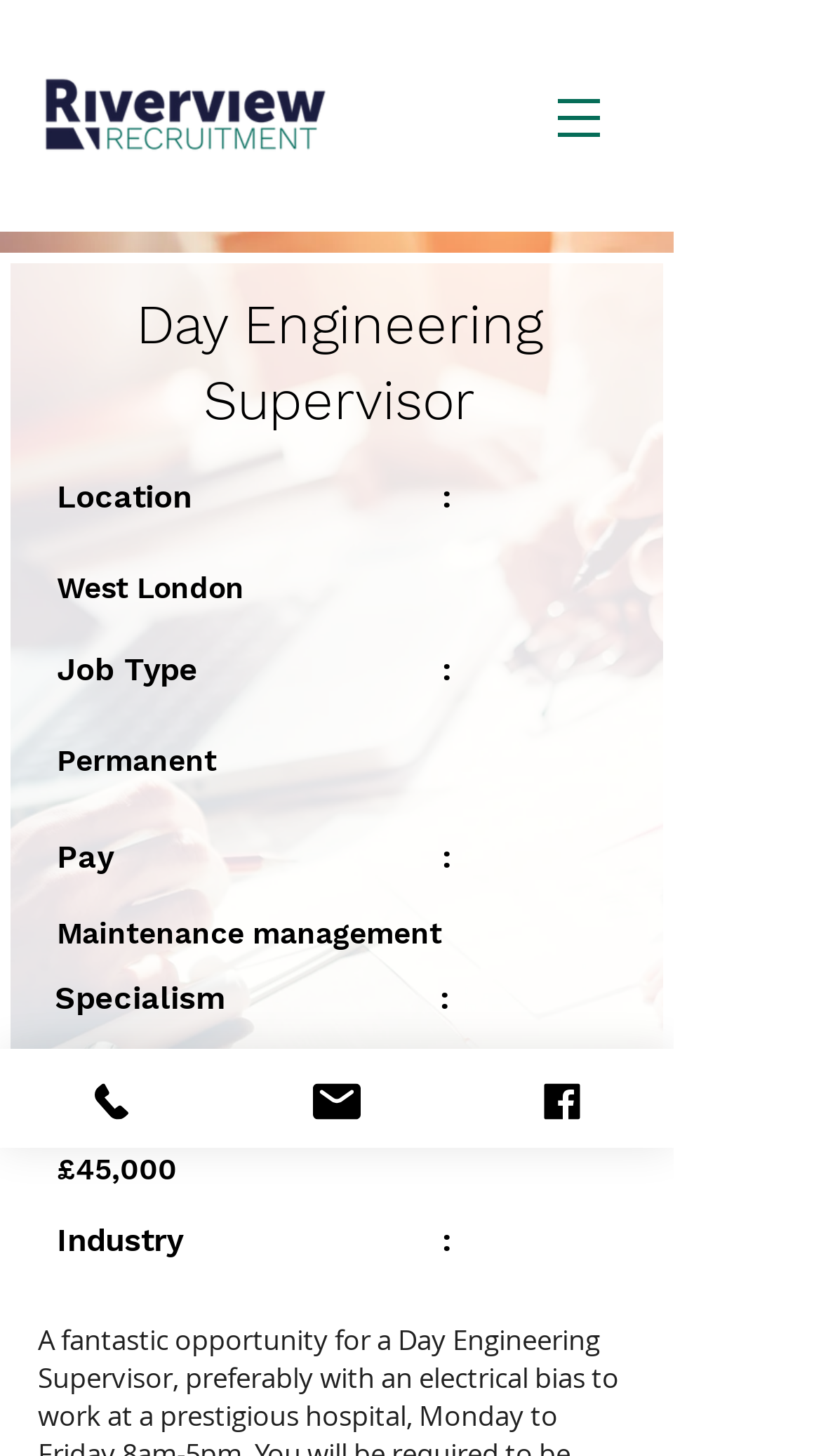Provide the bounding box coordinates of the HTML element this sentence describes: "Email".

[0.274, 0.72, 0.547, 0.788]